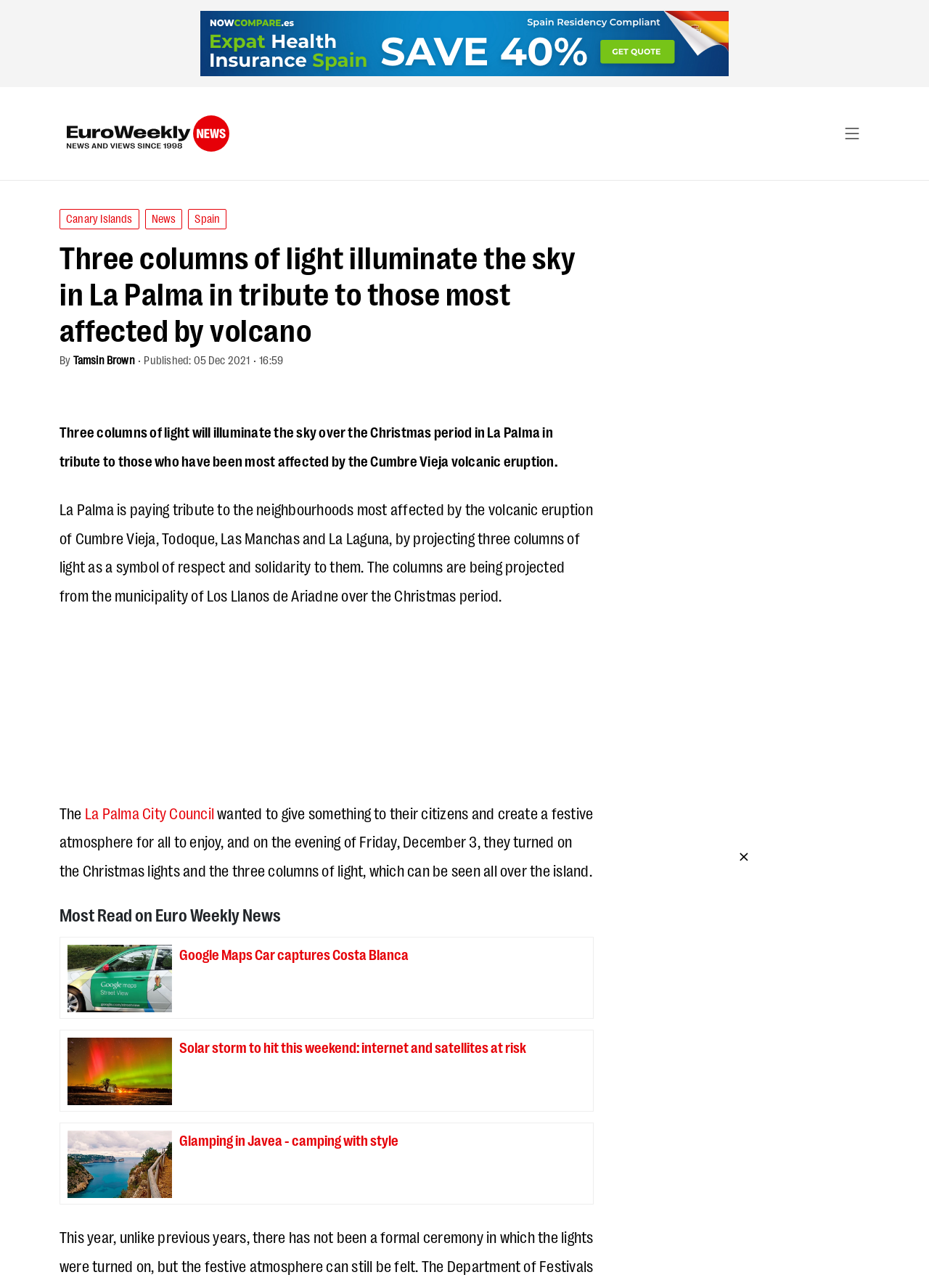Identify the bounding box coordinates of the specific part of the webpage to click to complete this instruction: "Click the Euro Weekly News logo".

[0.072, 0.081, 0.247, 0.126]